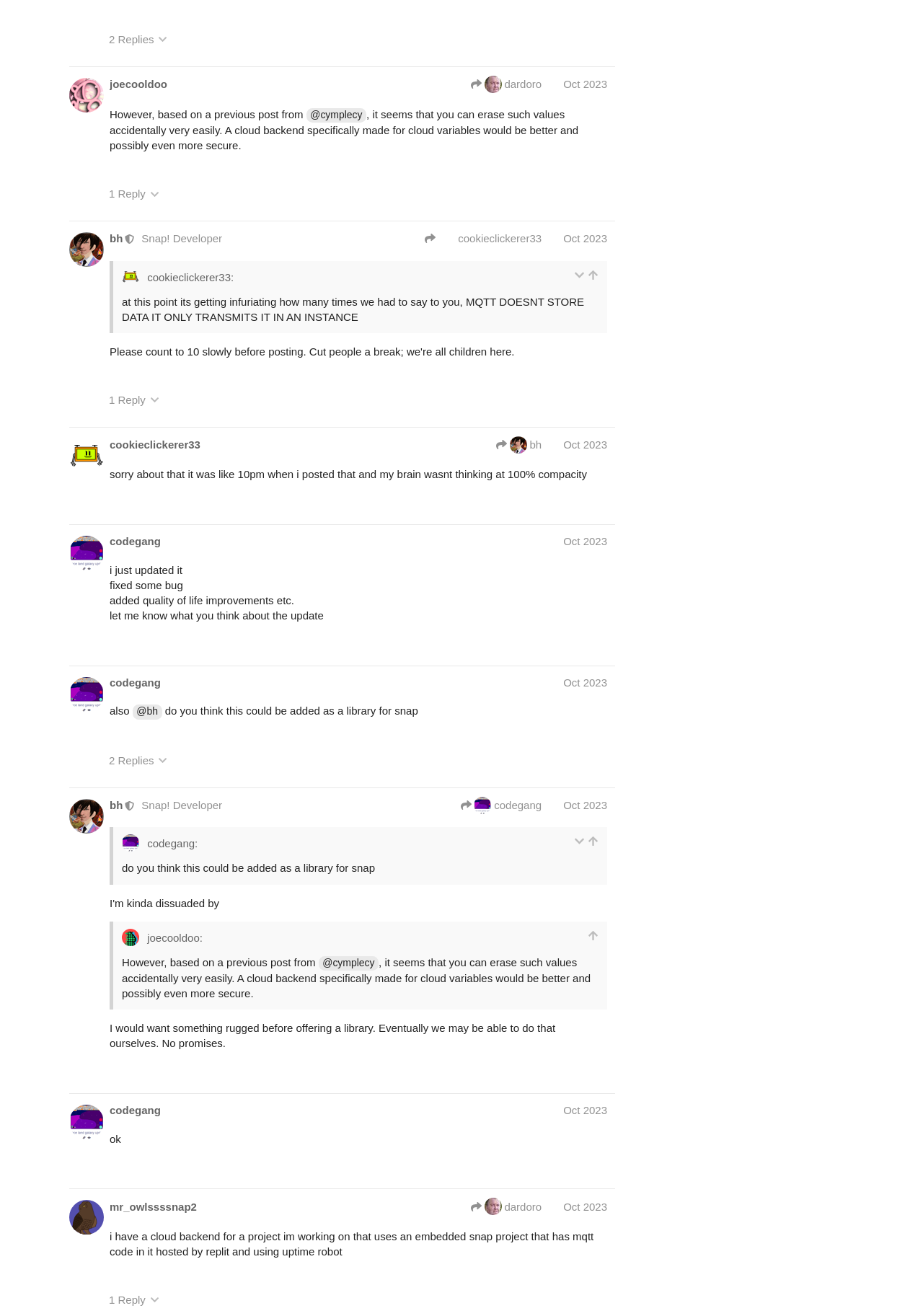Please specify the bounding box coordinates of the area that should be clicked to accomplish the following instruction: "Click on the 'Services' link". The coordinates should consist of four float numbers between 0 and 1, i.e., [left, top, right, bottom].

None